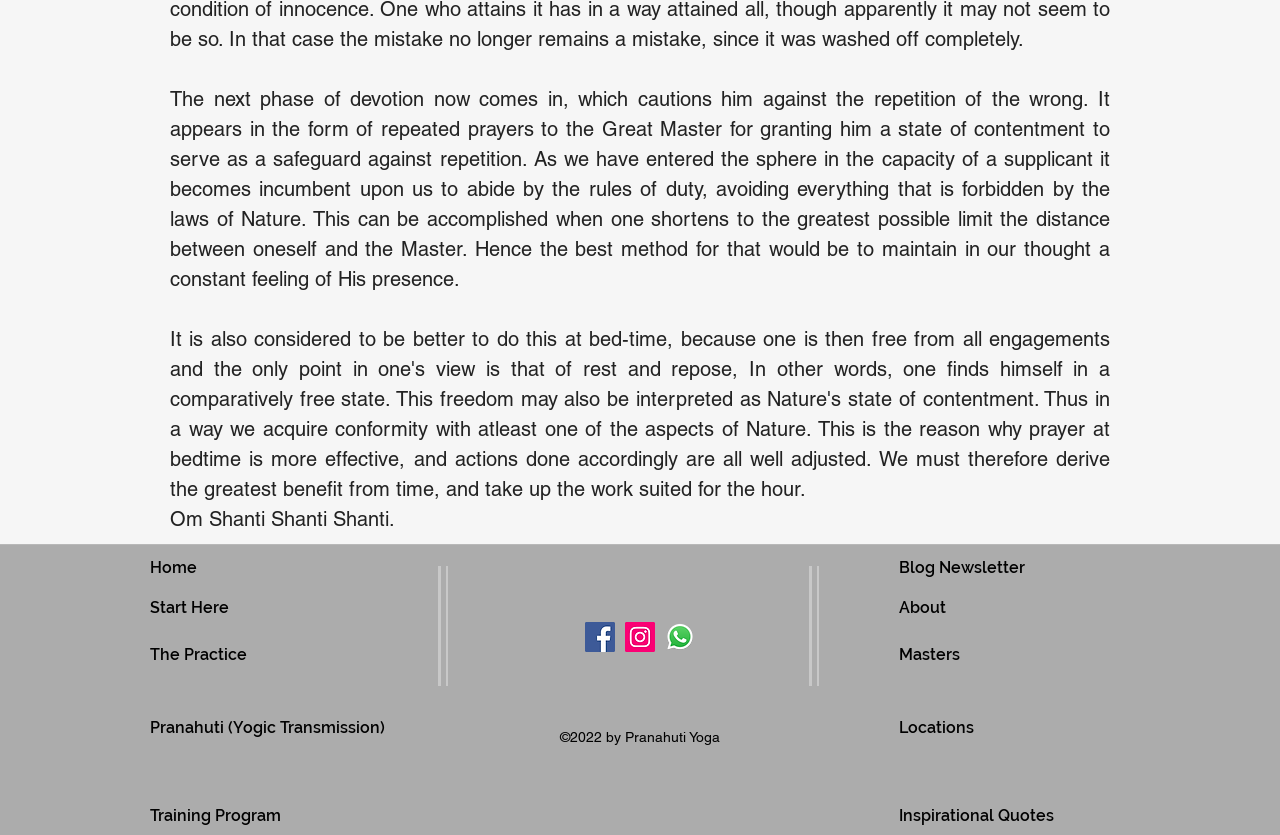Highlight the bounding box coordinates of the region I should click on to meet the following instruction: "visit the blog newsletter".

[0.702, 0.668, 0.801, 0.691]